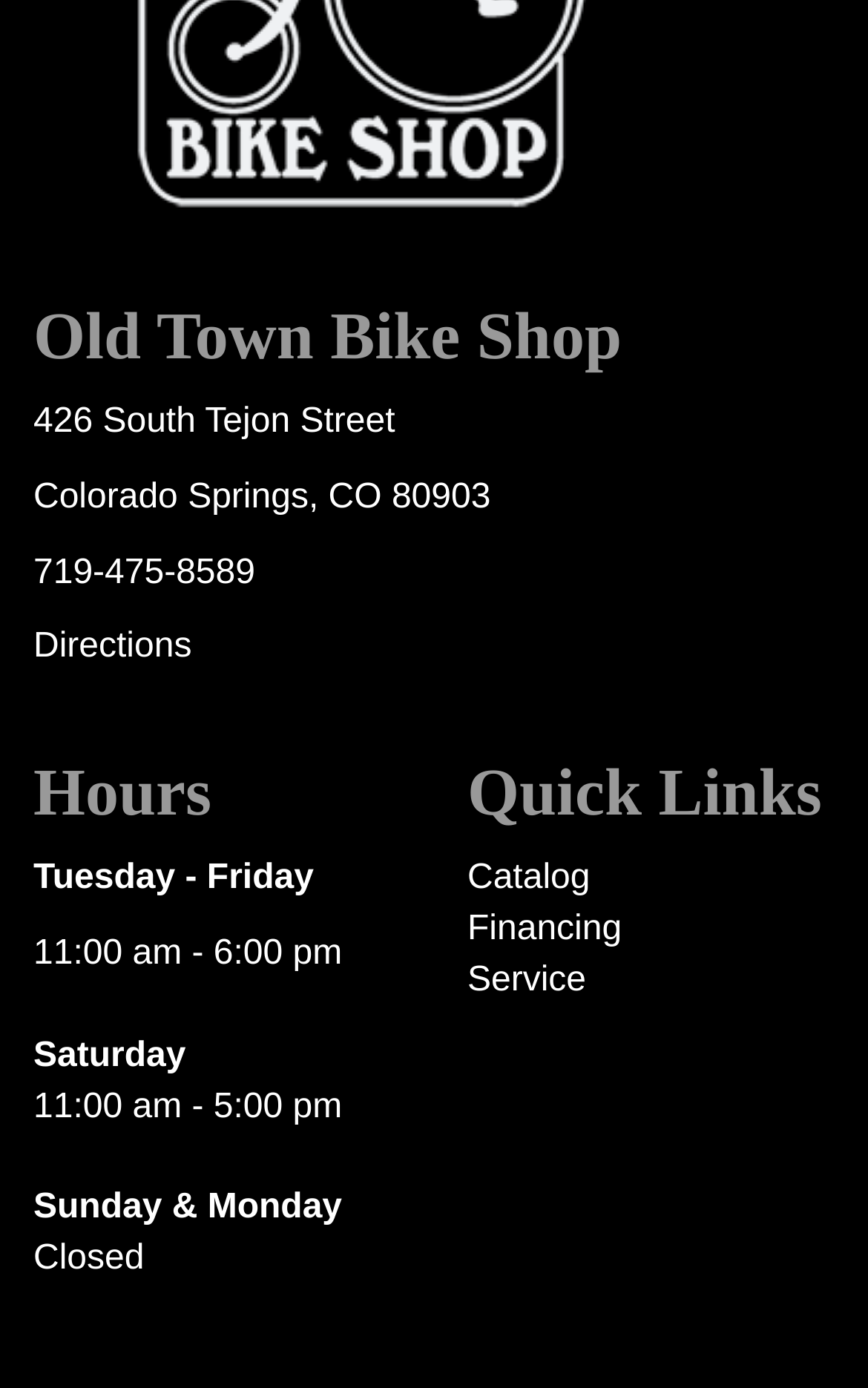Please reply to the following question with a single word or a short phrase:
What is the link to get directions to Old Town Bike Shop?

Directions